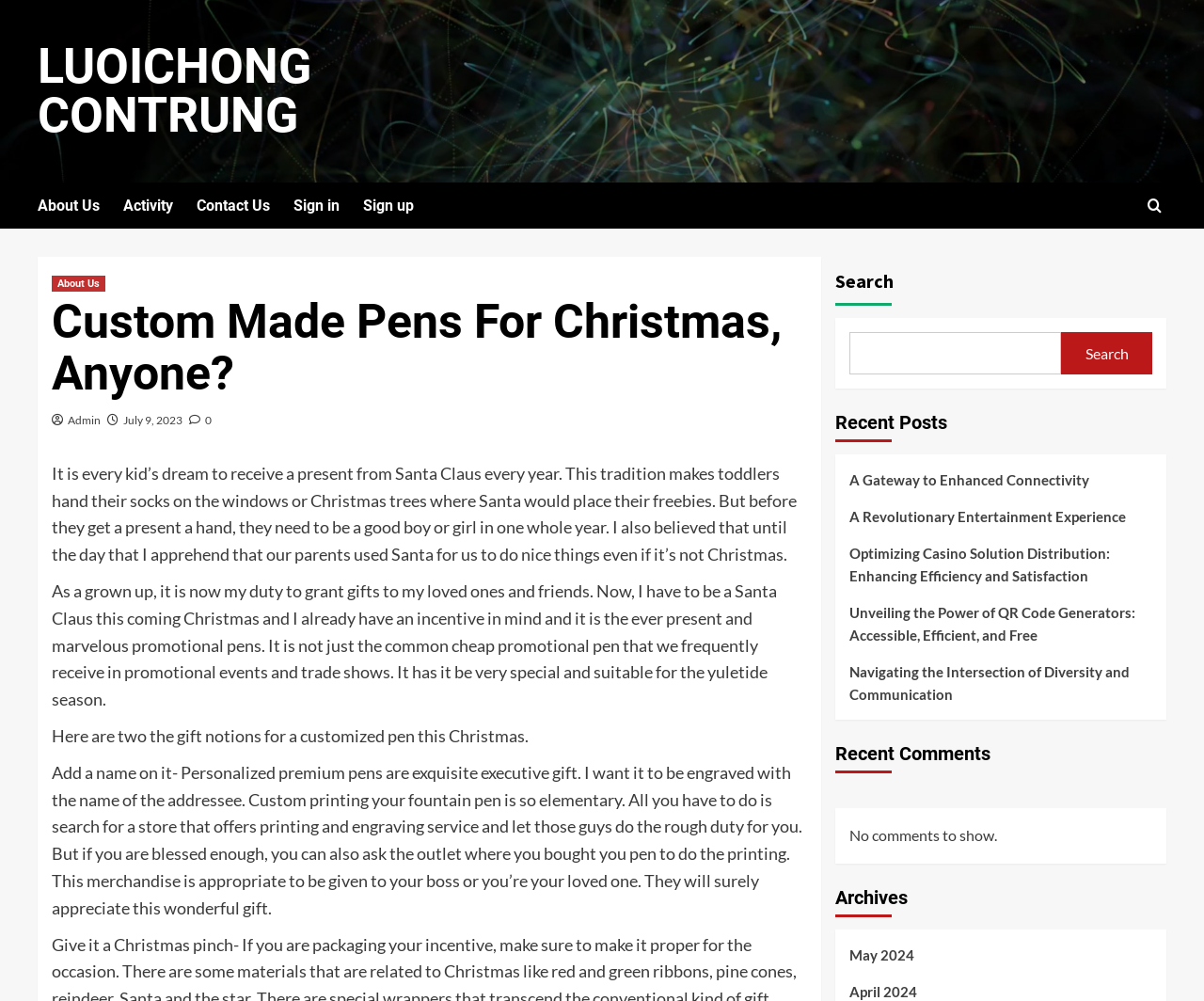Identify the bounding box for the element characterized by the following description: "A Gateway to Enhanced Connectivity".

[0.705, 0.468, 0.957, 0.505]